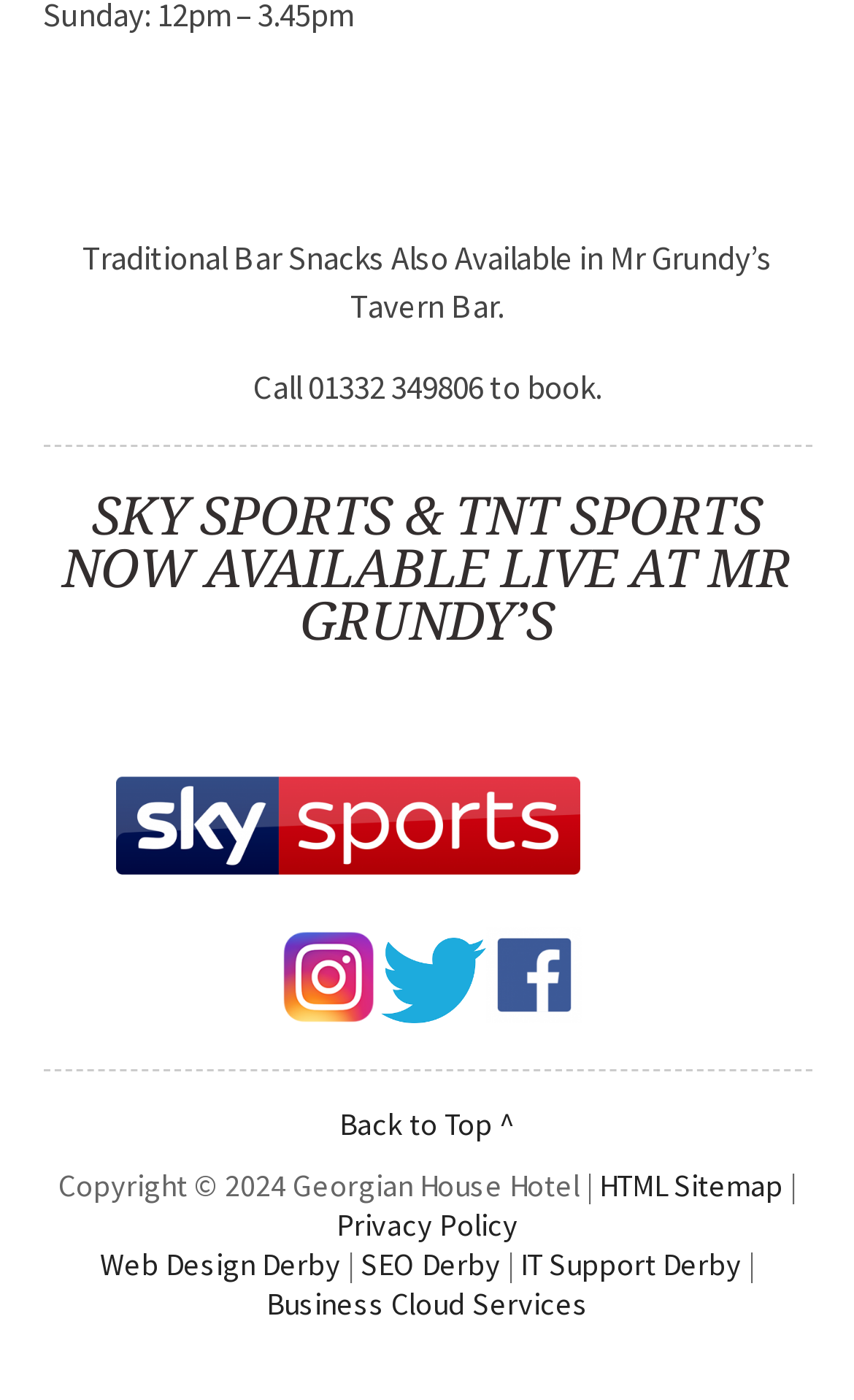What is available in Mr Grundy's Tavern Bar?
Please provide a comprehensive answer based on the contents of the image.

The text 'Traditional Bar Snacks Also Available in Mr Grundy’s Tavern Bar.' indicates that traditional bar snacks are available in Mr Grundy's Tavern Bar.